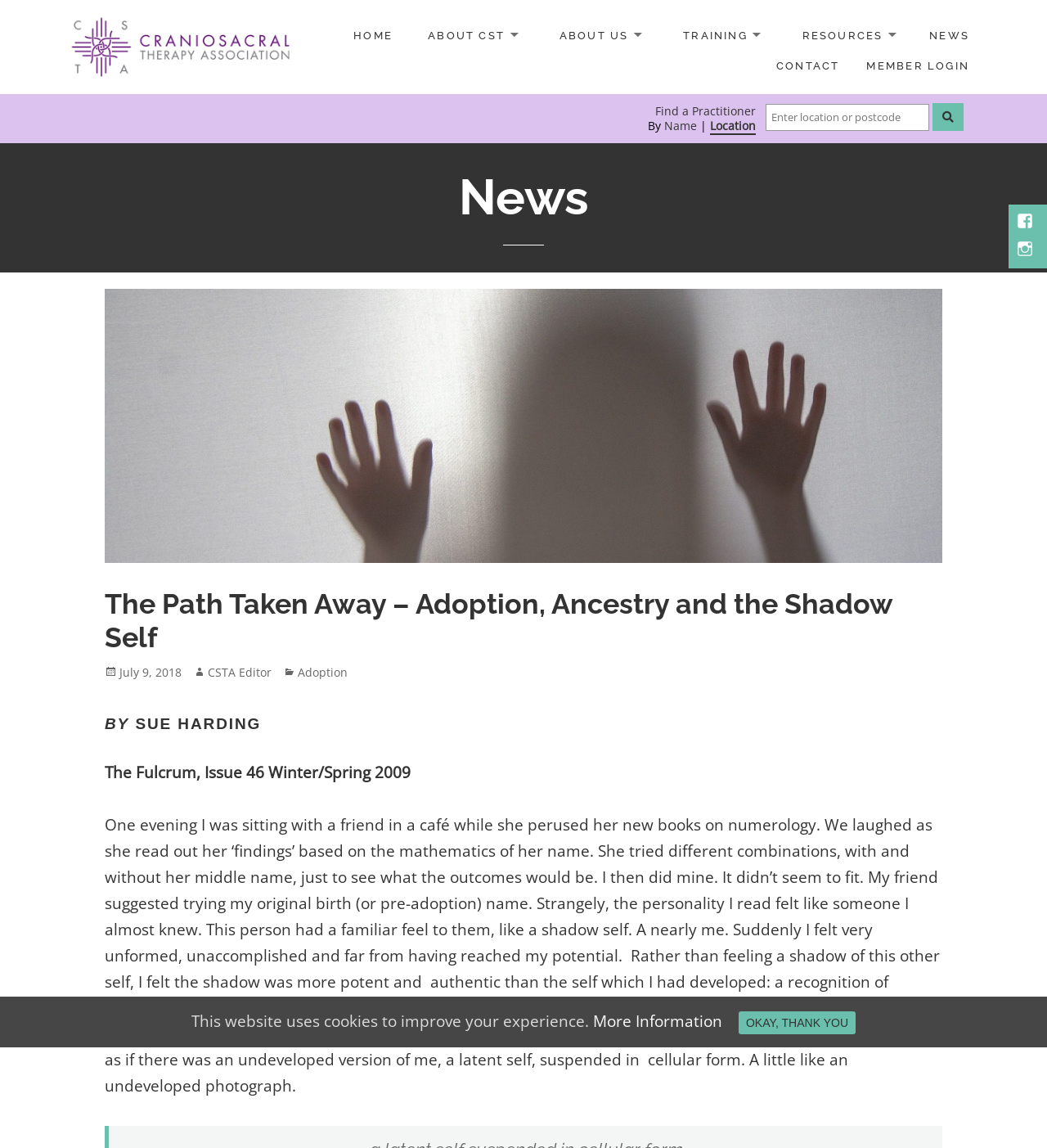Find the bounding box coordinates of the element I should click to carry out the following instruction: "Read the latest news".

[0.1, 0.146, 0.9, 0.199]